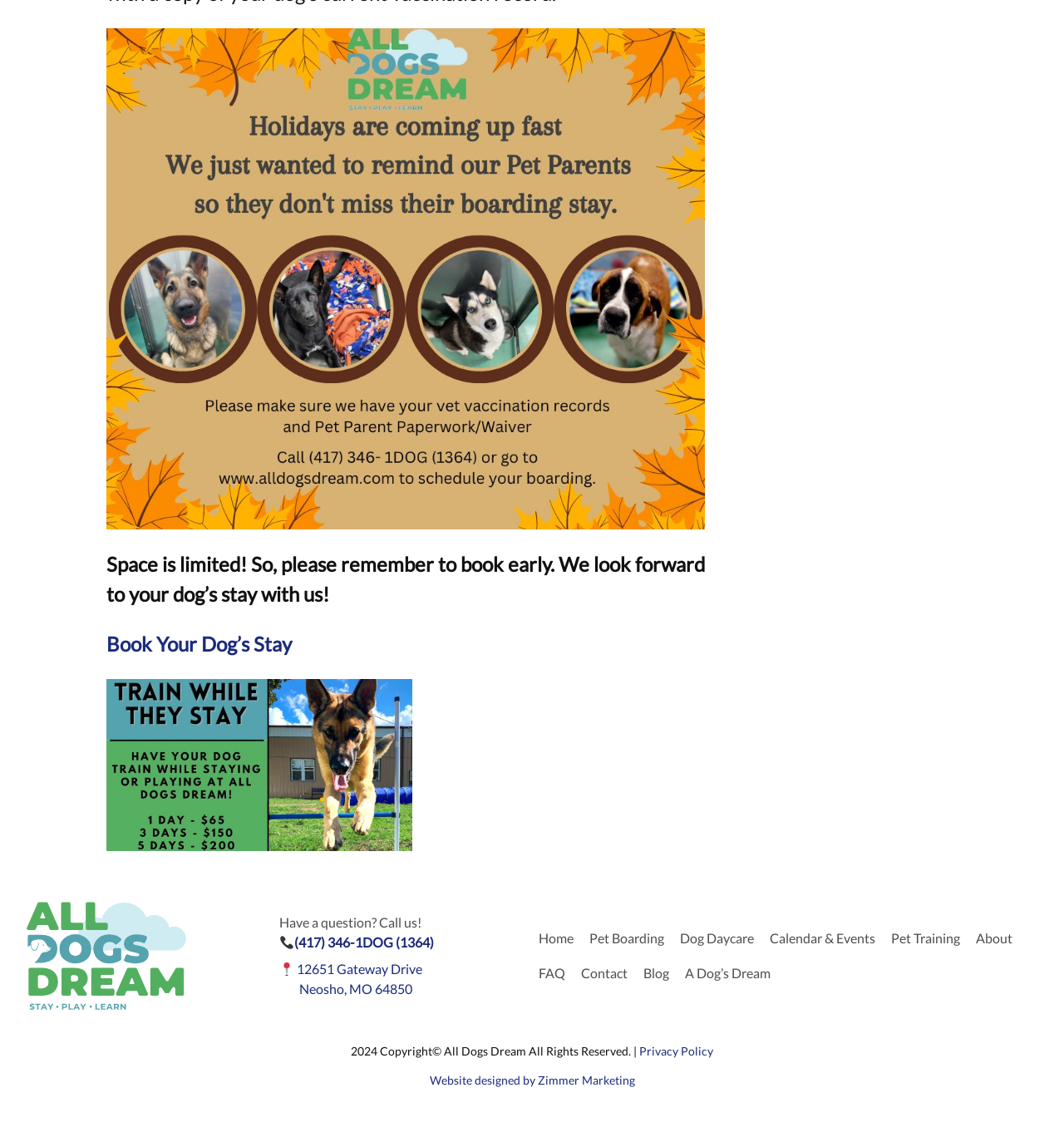Give a concise answer of one word or phrase to the question: 
What is the name of the dog boarding facility?

All Dogs Dream